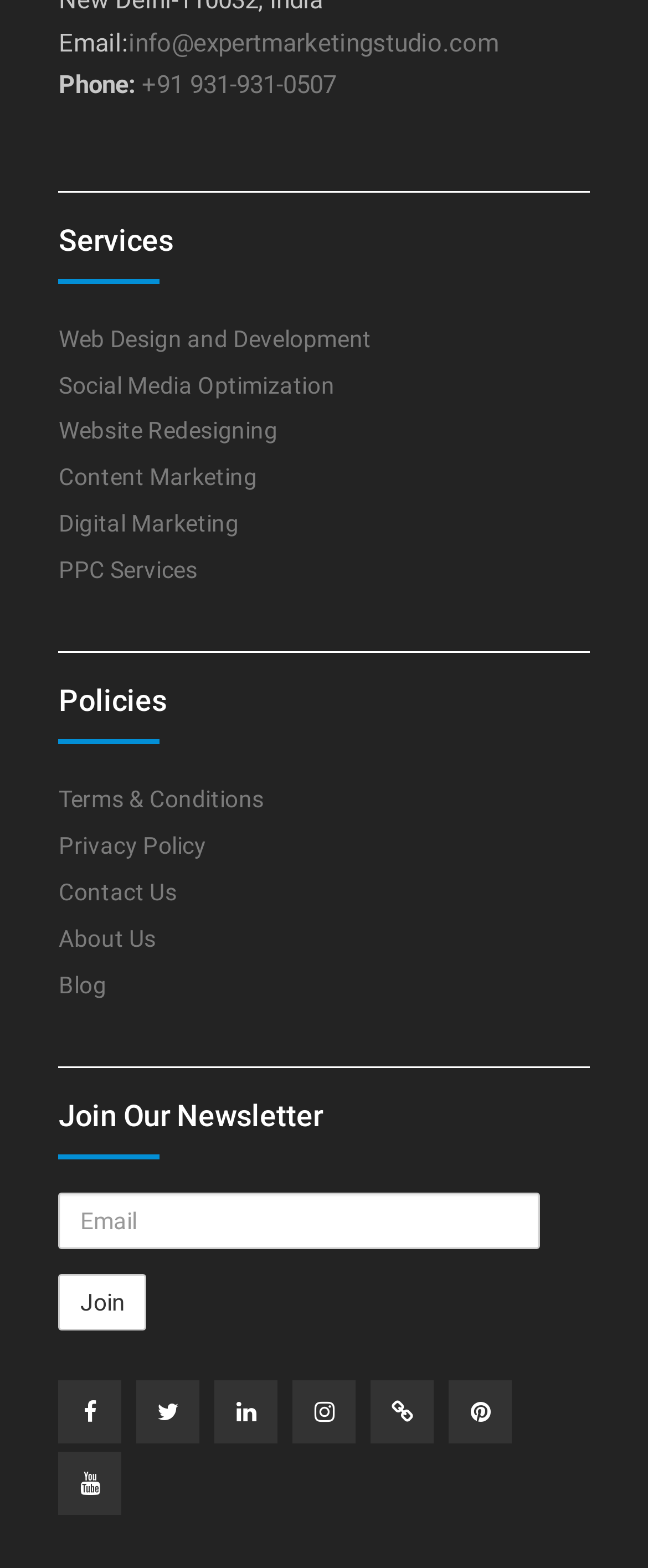Determine the coordinates of the bounding box that should be clicked to complete the instruction: "Click the 'Contact Us' link". The coordinates should be represented by four float numbers between 0 and 1: [left, top, right, bottom].

[0.091, 0.56, 0.273, 0.577]